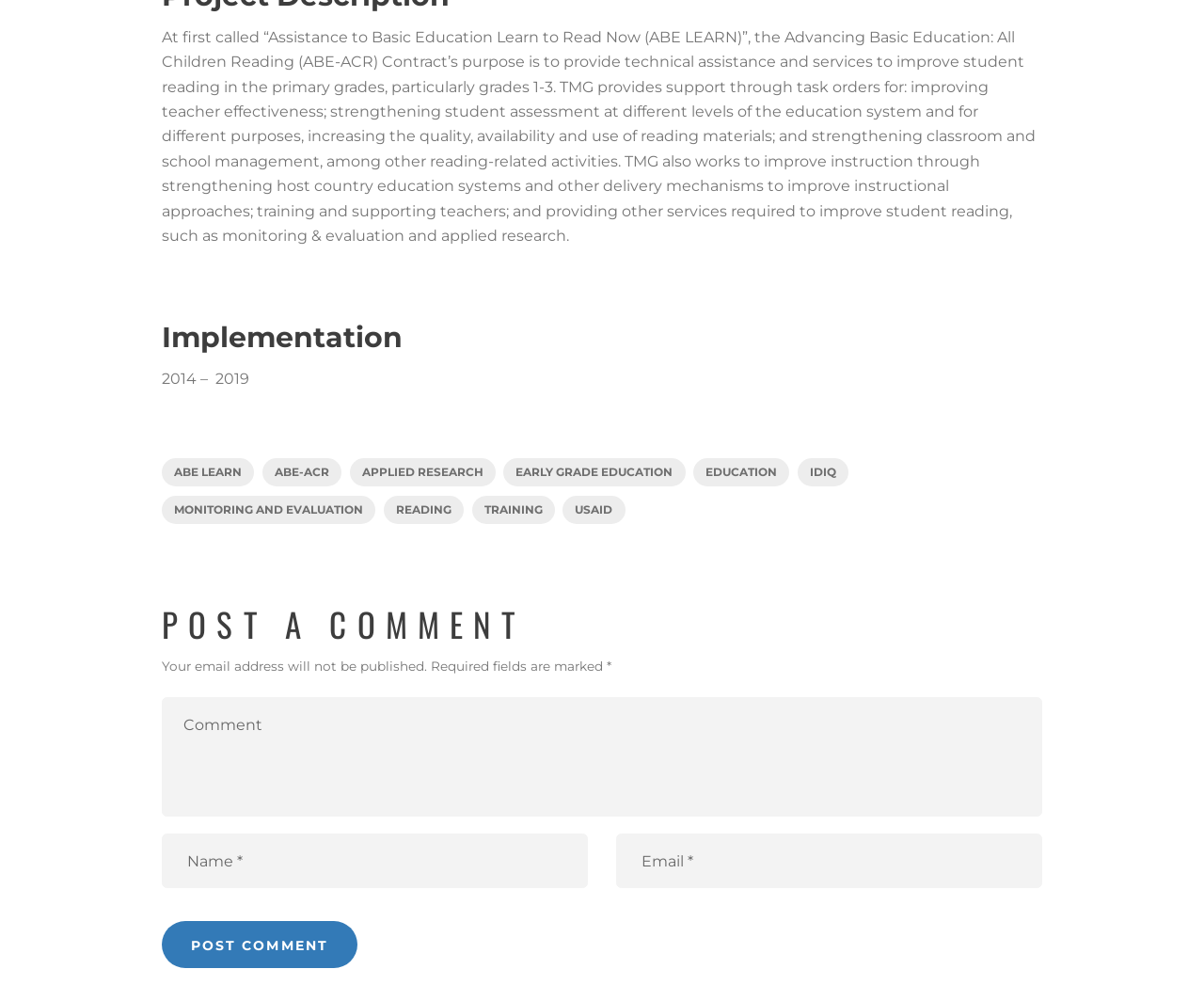Locate the bounding box coordinates of the clickable area to execute the instruction: "Enter your name". Provide the coordinates as four float numbers between 0 and 1, represented as [left, top, right, bottom].

[0.134, 0.846, 0.488, 0.902]